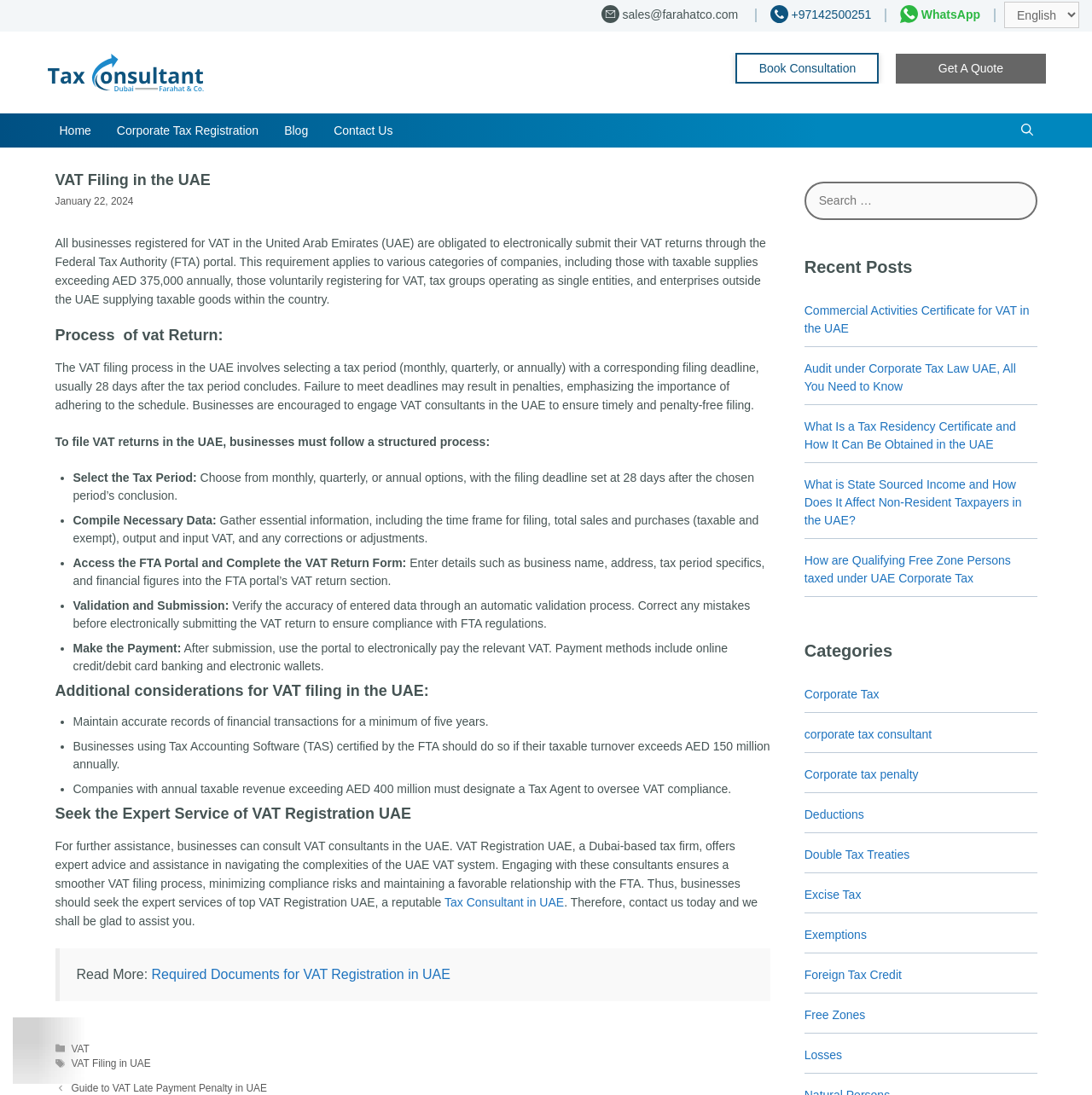Kindly determine the bounding box coordinates for the area that needs to be clicked to execute this instruction: "Read more about VAT Filing in UAE".

[0.139, 0.883, 0.412, 0.896]